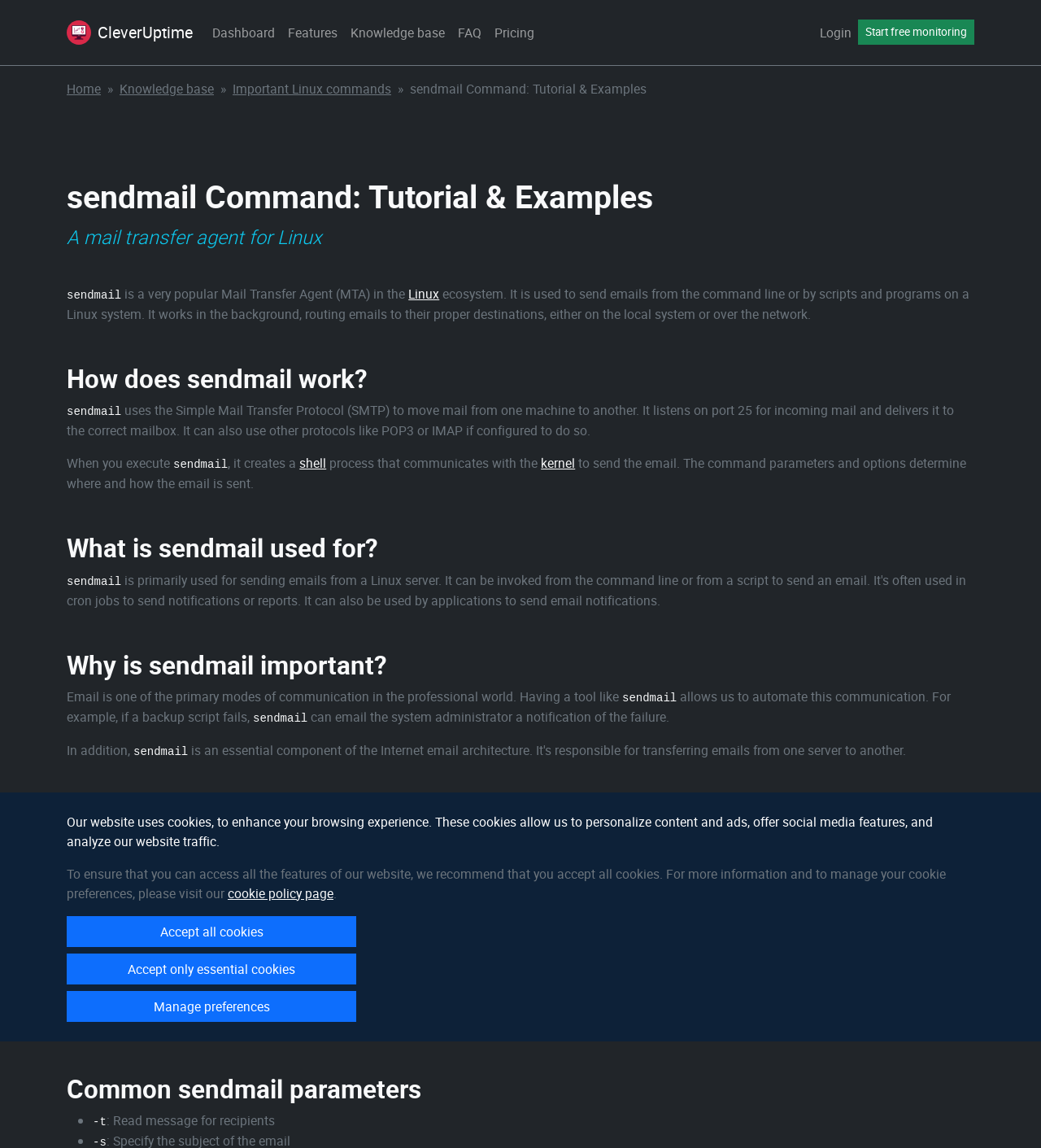Determine the bounding box coordinates of the clickable element necessary to fulfill the instruction: "Click the 'Start free monitoring' link". Provide the coordinates as four float numbers within the 0 to 1 range, i.e., [left, top, right, bottom].

[0.824, 0.017, 0.936, 0.039]